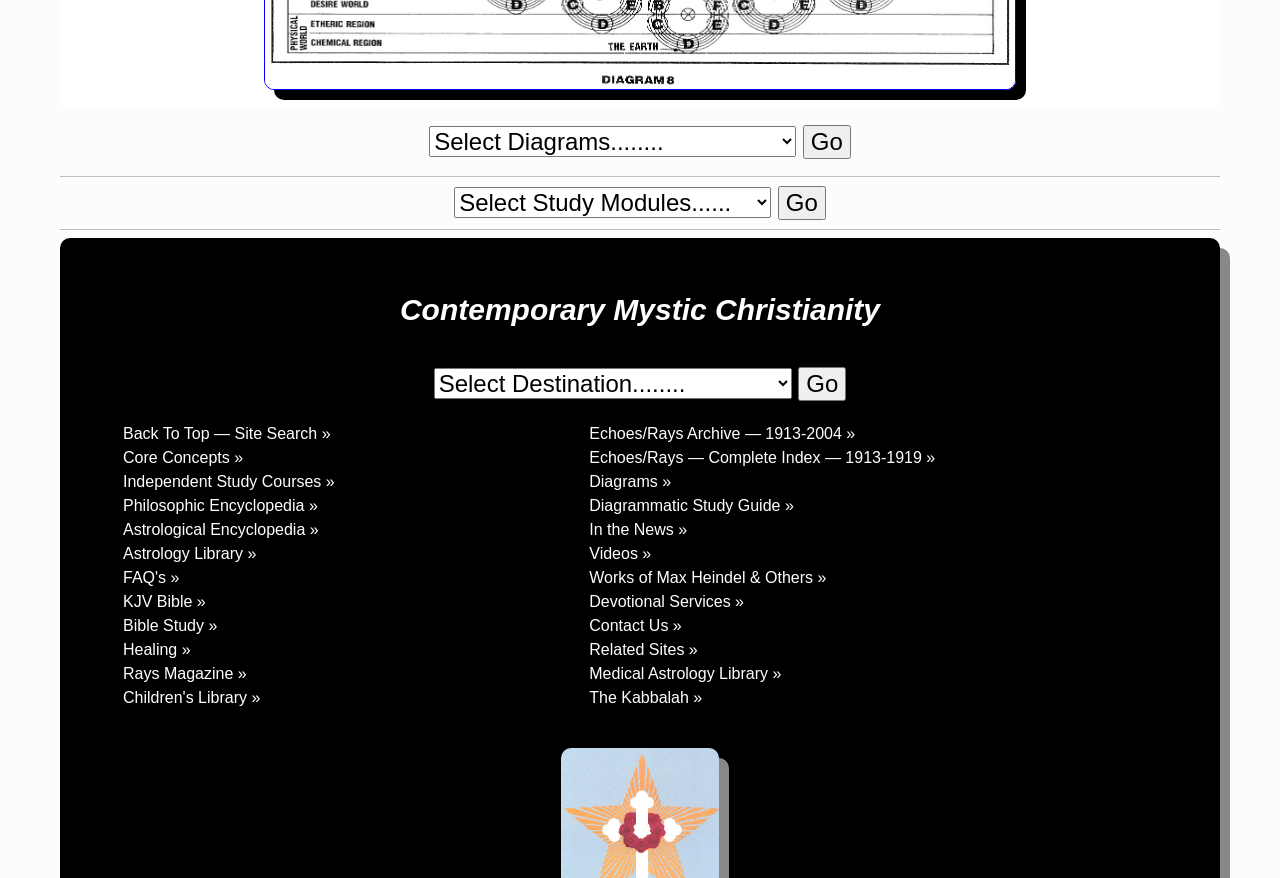Determine the bounding box coordinates of the region I should click to achieve the following instruction: "Click Go". Ensure the bounding box coordinates are four float numbers between 0 and 1, i.e., [left, top, right, bottom].

[0.627, 0.142, 0.665, 0.181]